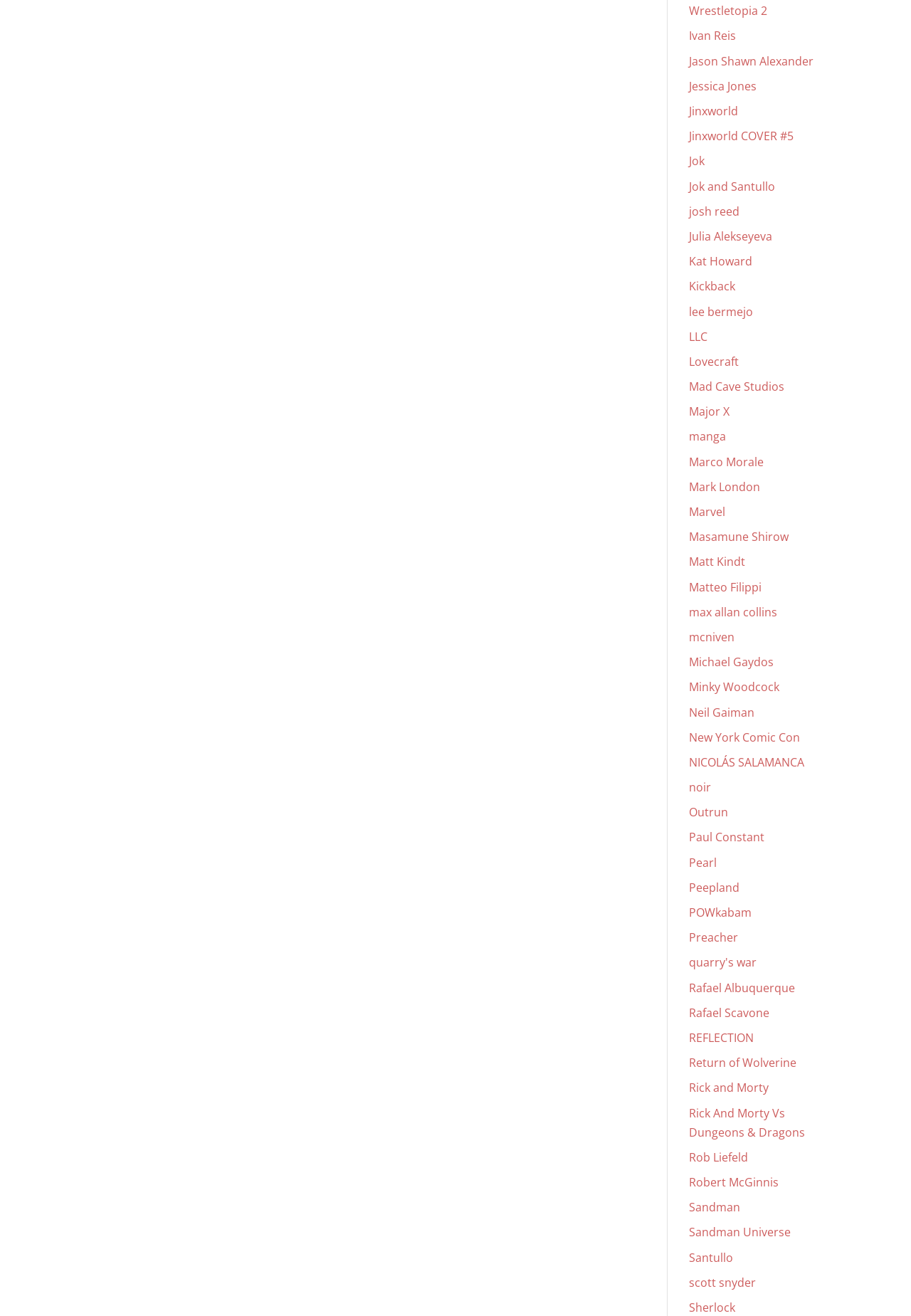Determine the coordinates of the bounding box that should be clicked to complete the instruction: "Visit Jessica Jones". The coordinates should be represented by four float numbers between 0 and 1: [left, top, right, bottom].

[0.756, 0.059, 0.831, 0.071]